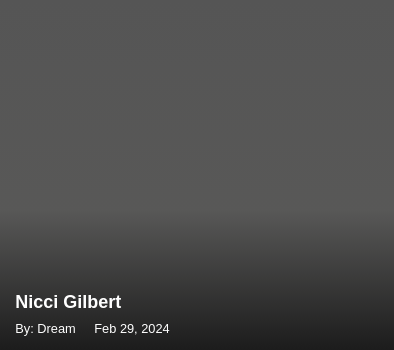Reply to the question with a brief word or phrase: What is the date mentioned in the caption?

Feb 29, 2024